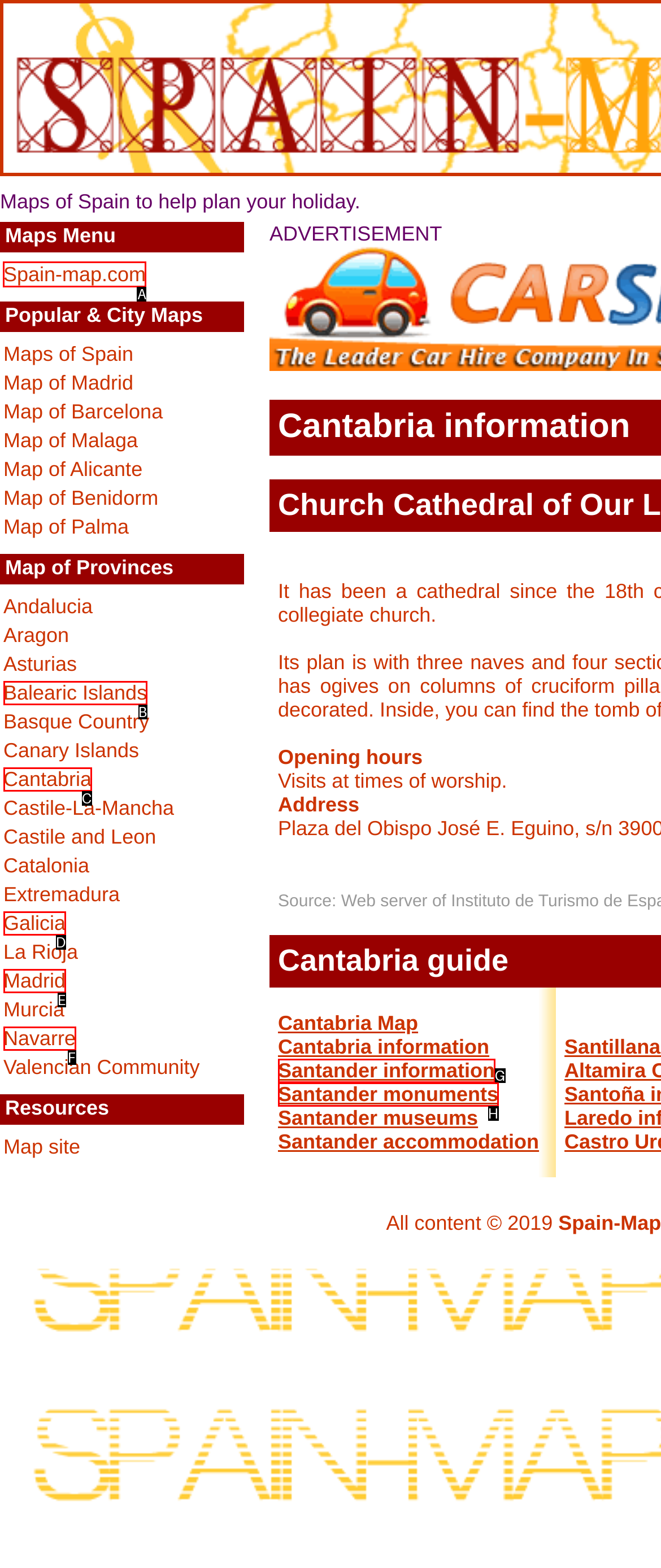Identify the letter of the UI element I need to click to carry out the following instruction: Visit Spain-map.com

A